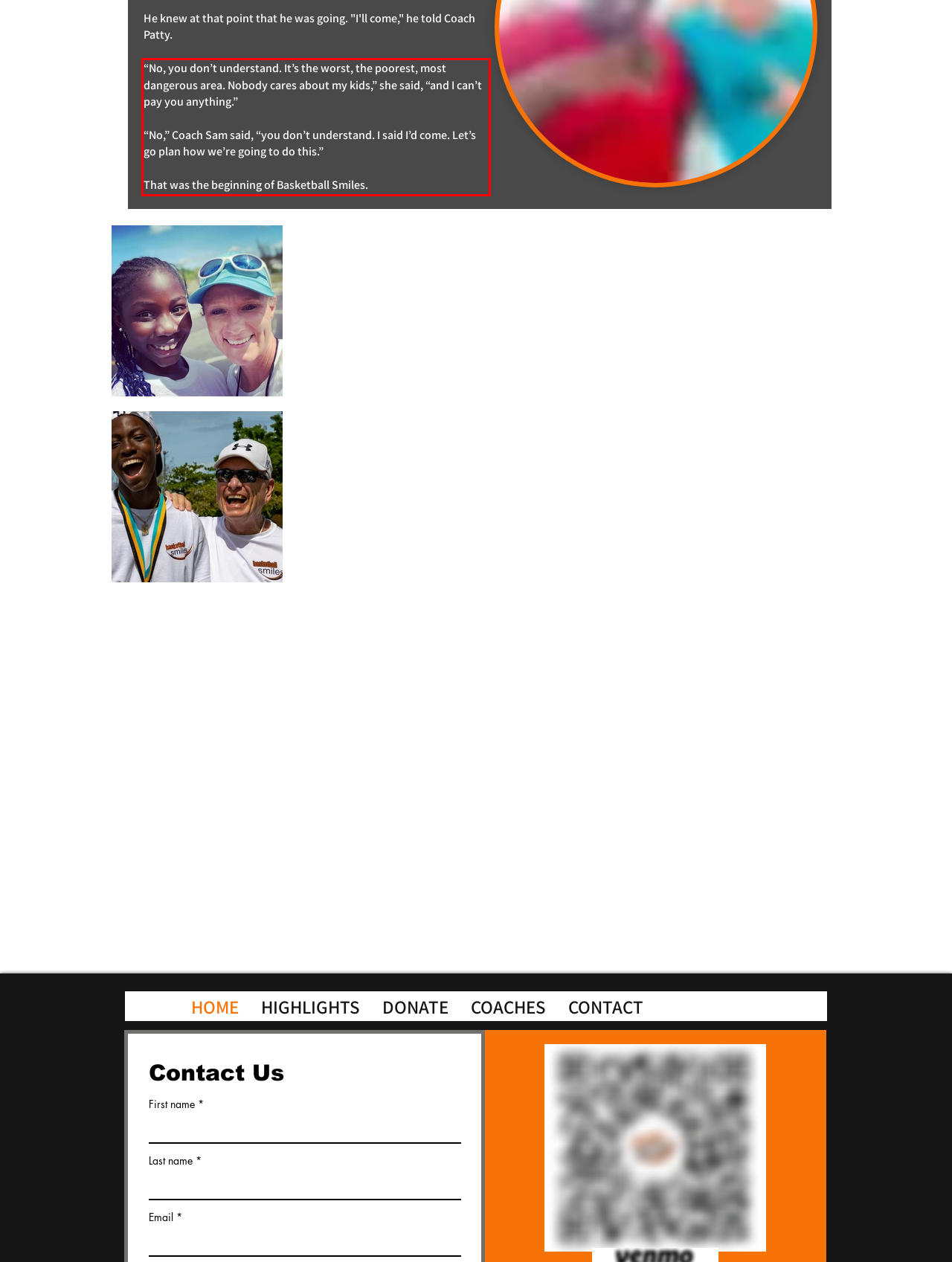Please examine the screenshot of the webpage and read the text present within the red rectangle bounding box.

“No, you don’t understand. It’s the worst, the poorest, most dangerous area. Nobody cares about my kids,” she said, “and I can’t pay you anything.” “No,” Coach Sam said, “you don’t understand. I said I’d come. Let’s go plan how we’re going to do this.” That was the beginning of Basketball Smiles.